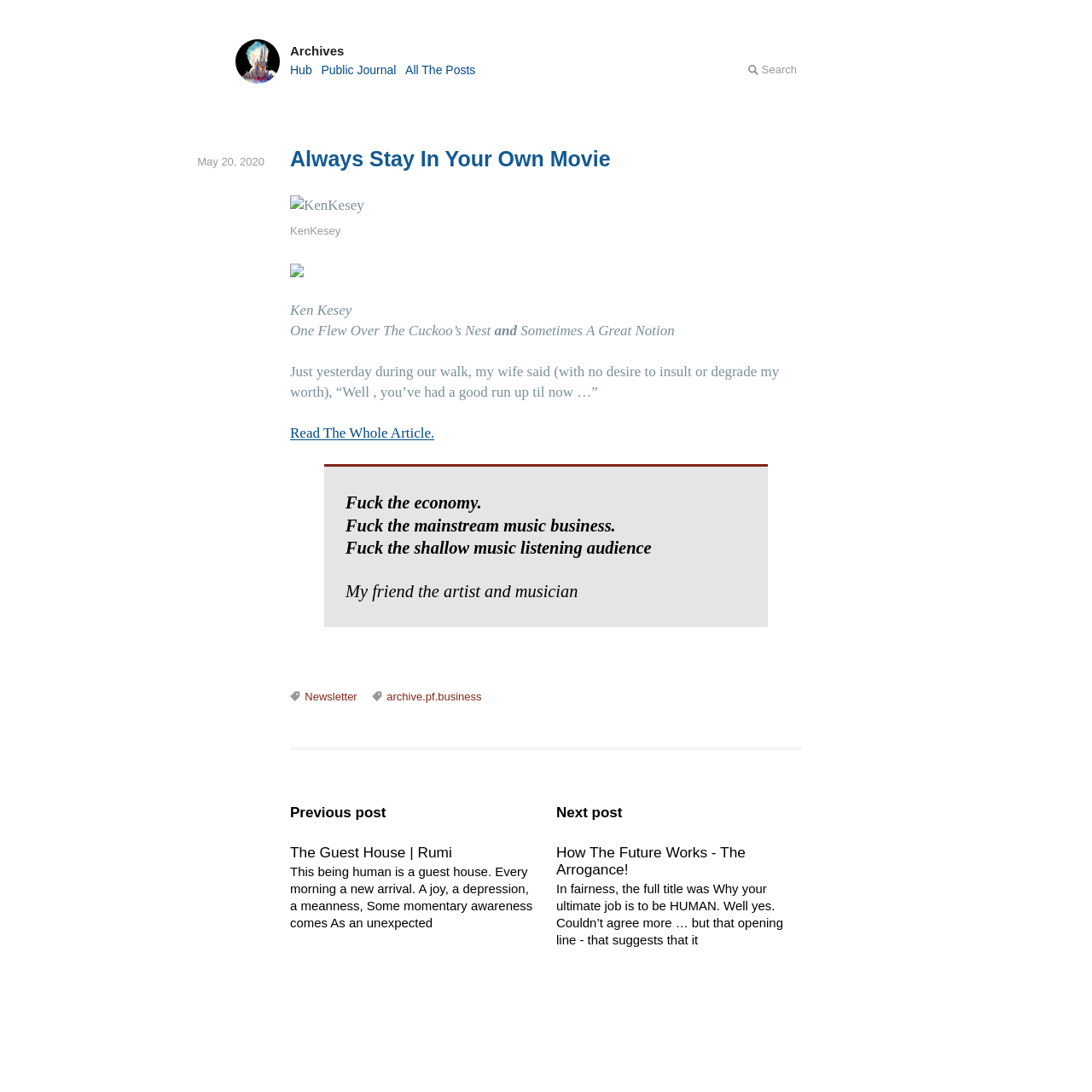What is the purpose of the 'Read The Whole Article' link?
Using the visual information, reply with a single word or short phrase.

To read the full article